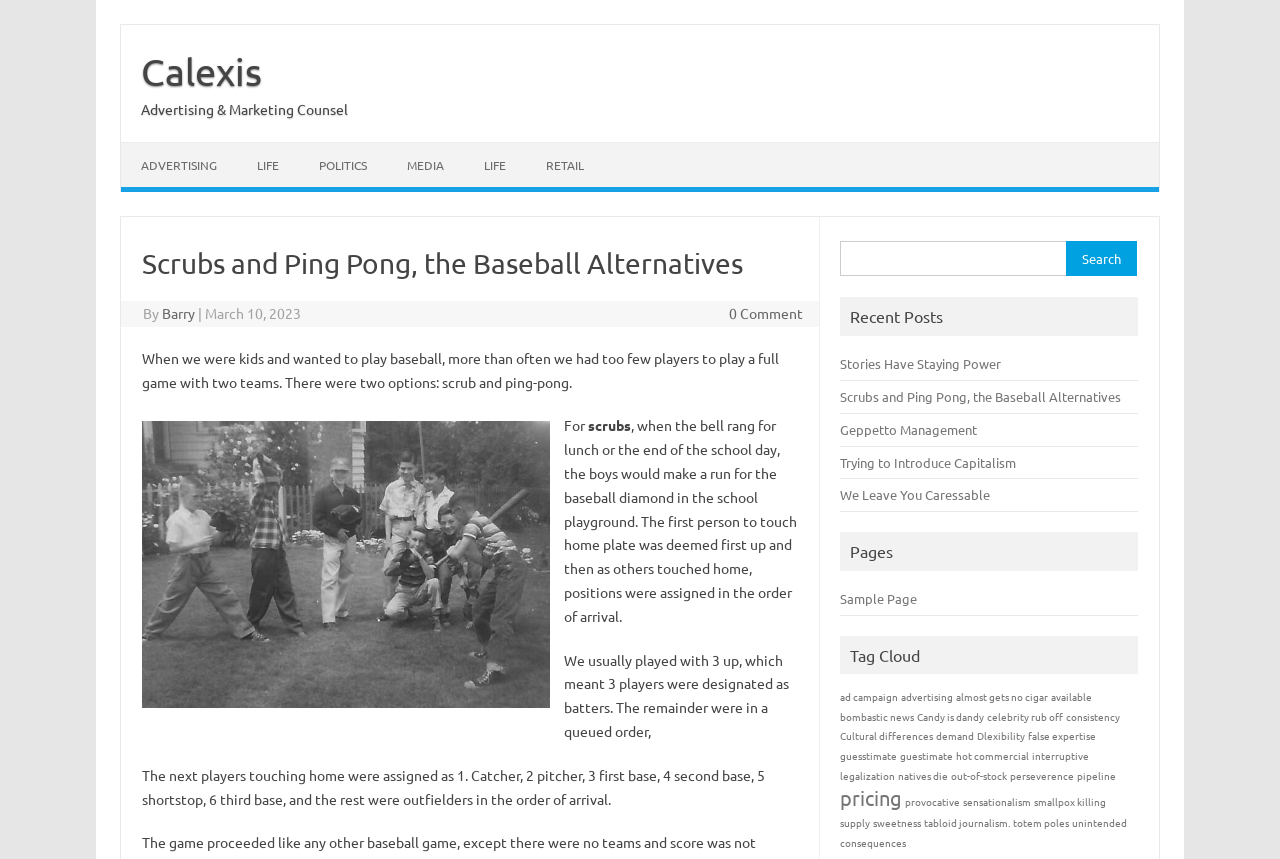Identify the bounding box of the UI component described as: "unintended consequences".

[0.657, 0.949, 0.881, 0.989]